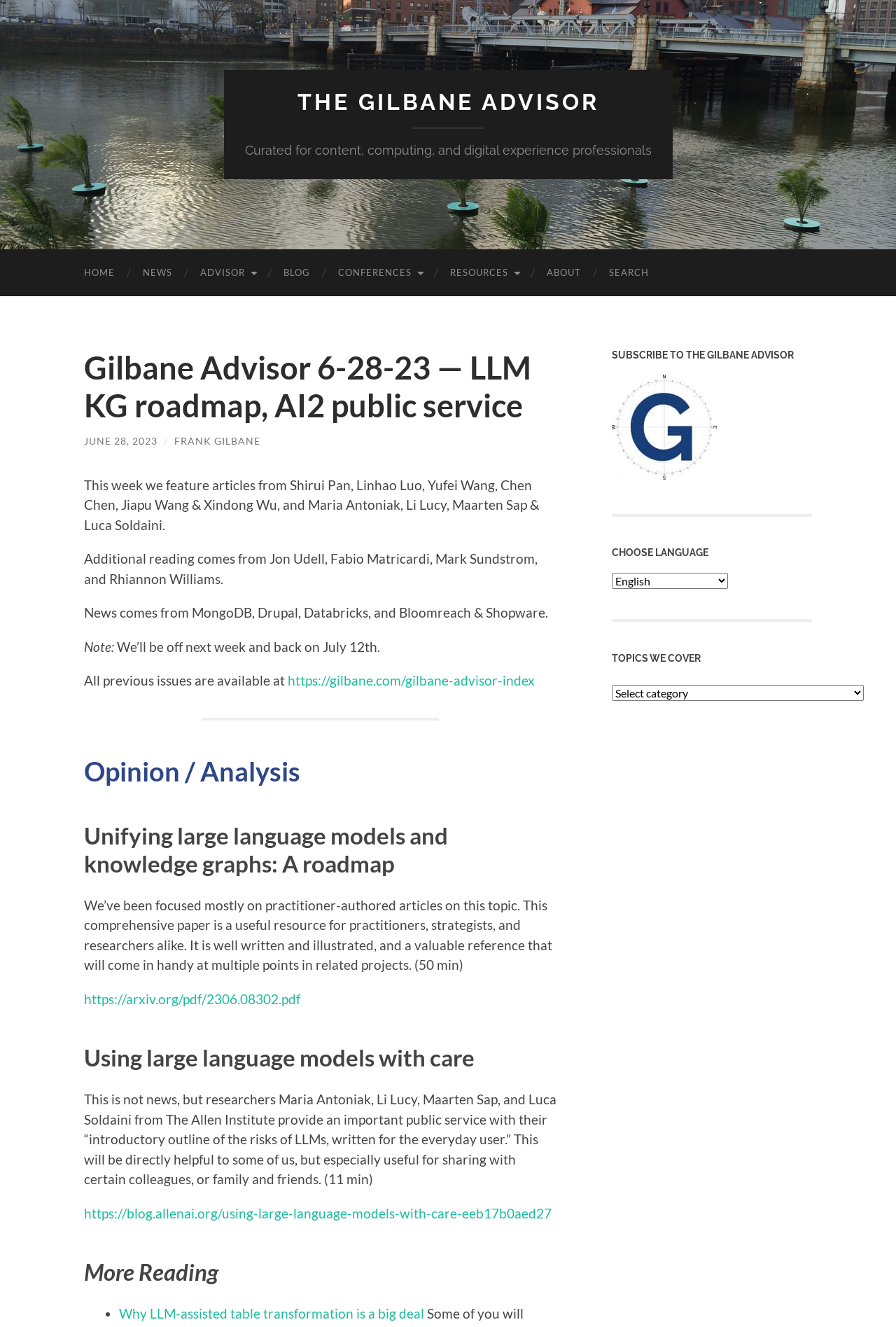Please find the bounding box for the UI element described by: "Frank Gilbane".

[0.195, 0.328, 0.291, 0.337]